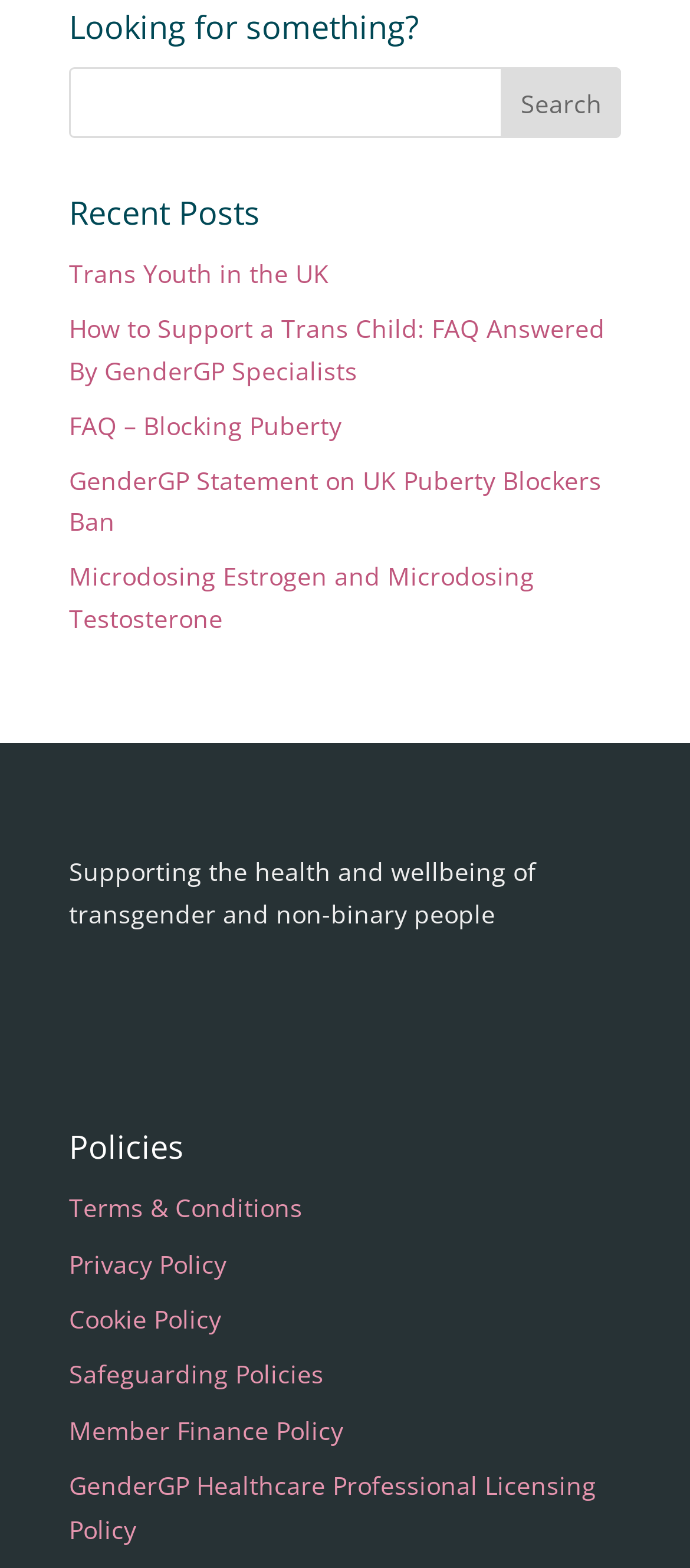Use a single word or phrase to respond to the question:
What is the topic of the recent posts?

Transgender and non-binary people